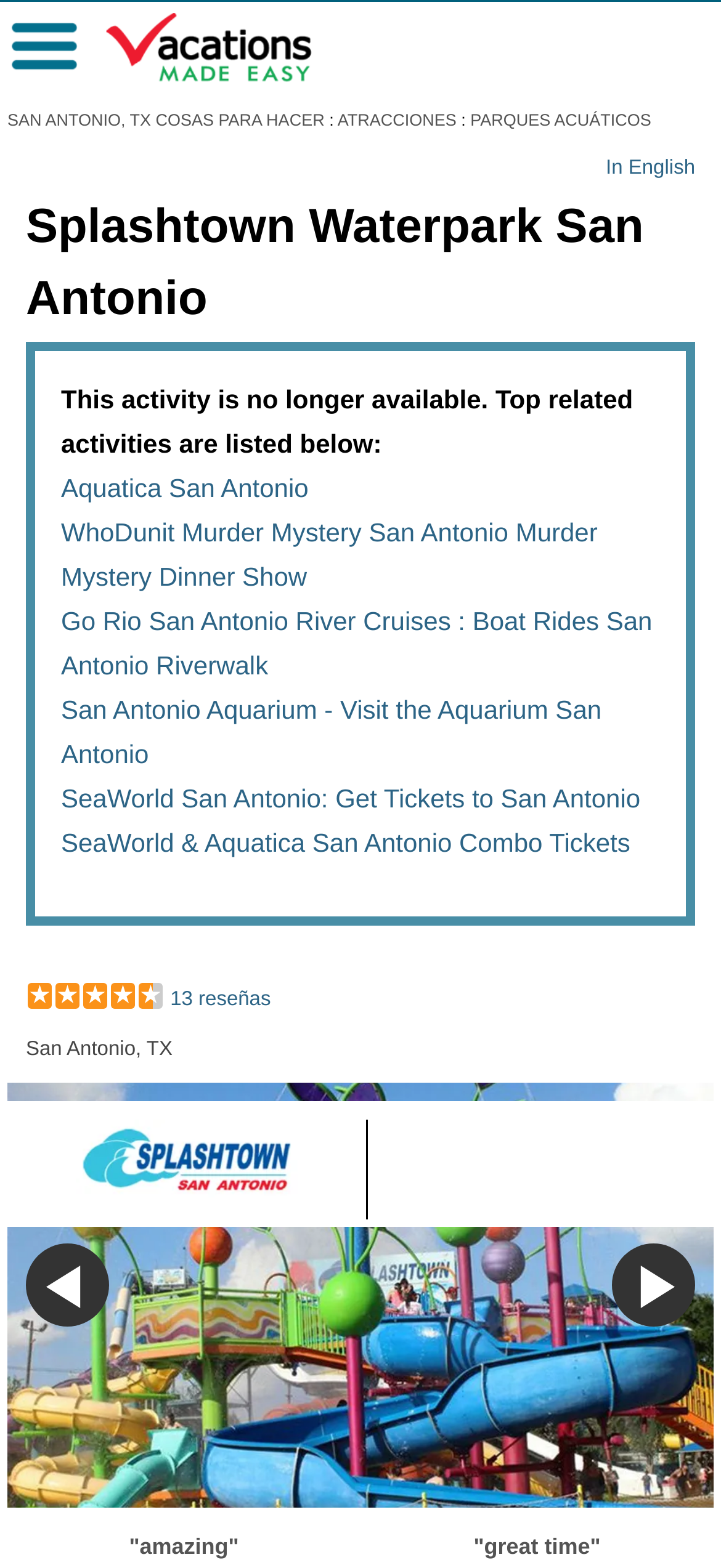What is the location of the waterpark?
Craft a detailed and extensive response to the question.

I found the location of the waterpark in the static text element, which is 'San Antonio, TX'.